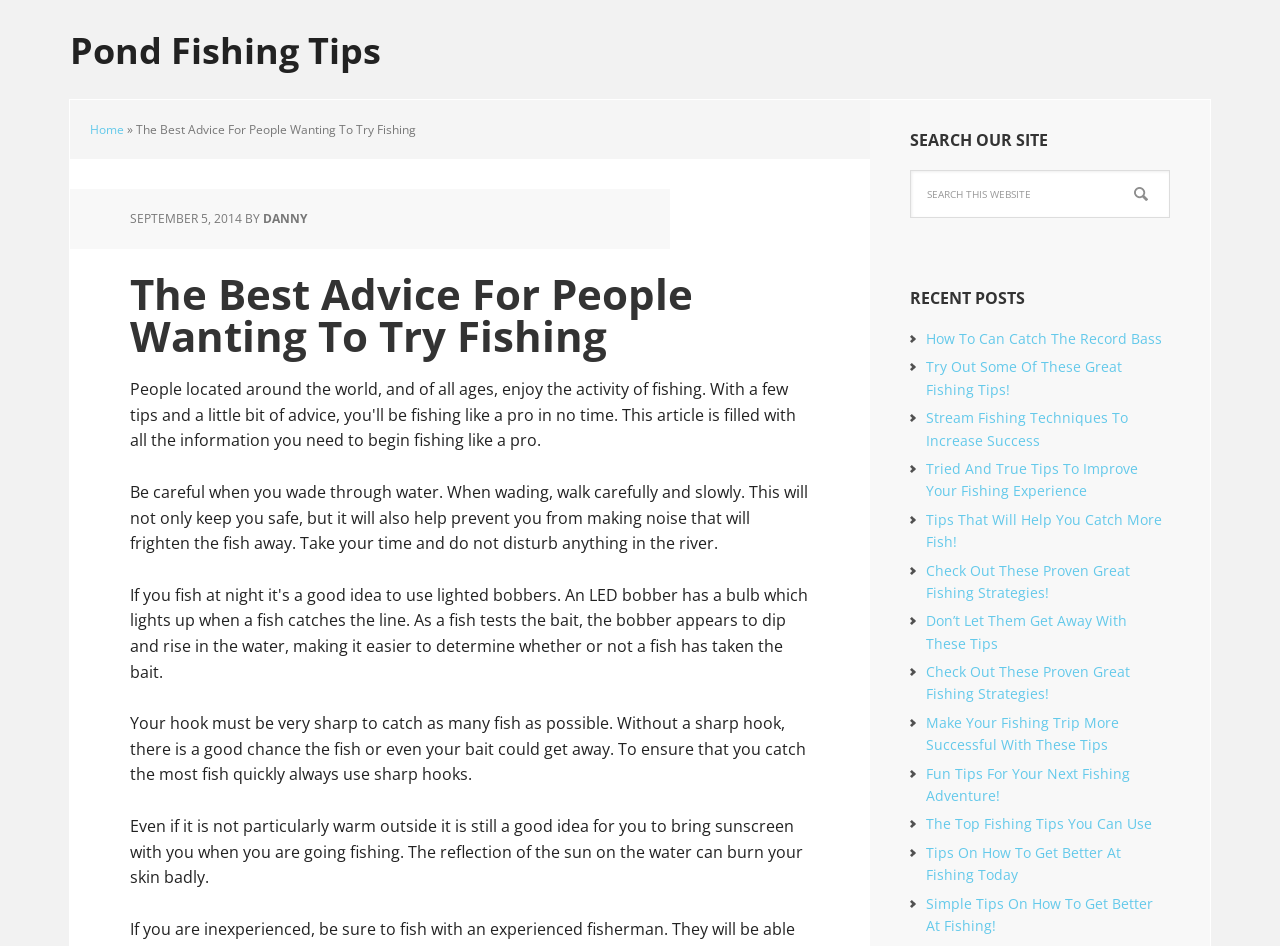Kindly provide the bounding box coordinates of the section you need to click on to fulfill the given instruction: "Read the 'About Love & Hope' section".

None